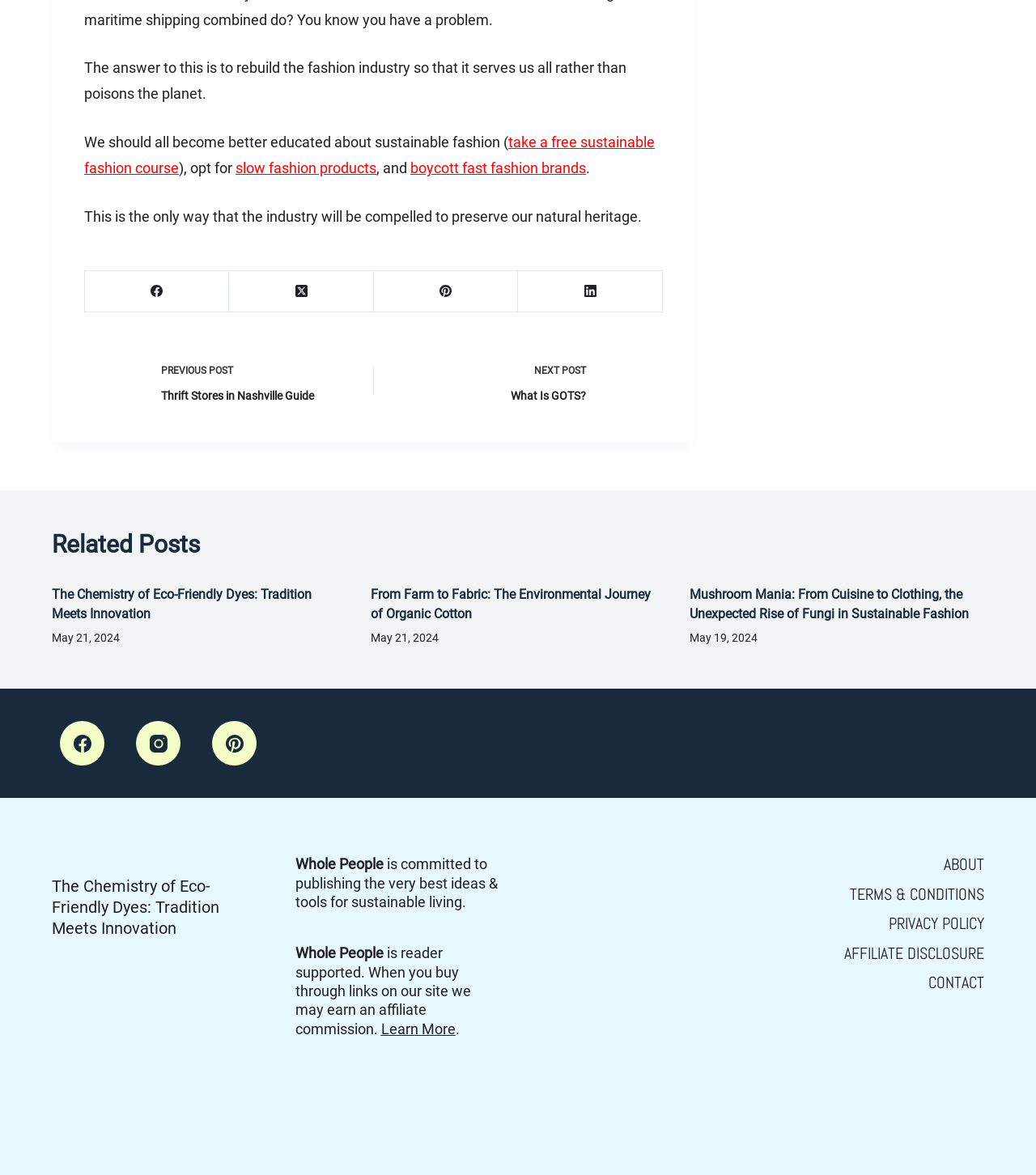Give a succinct answer to this question in a single word or phrase: 
What is the title of the first related post?

The Chemistry of Eco-Friendly Dyes